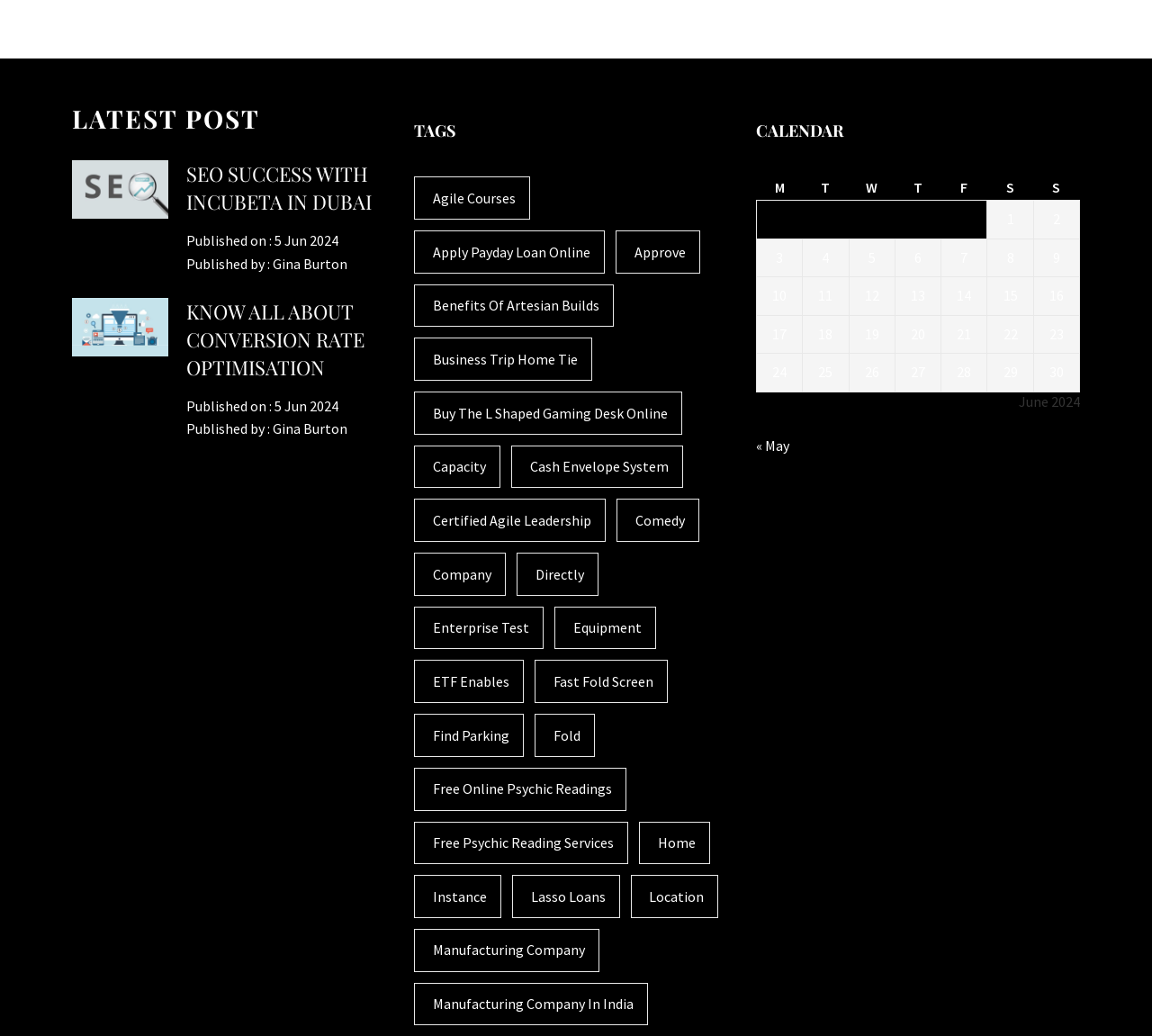Extract the bounding box coordinates of the UI element described by: "Free online psychic readings". The coordinates should include four float numbers ranging from 0 to 1, e.g., [left, top, right, bottom].

[0.359, 0.741, 0.544, 0.782]